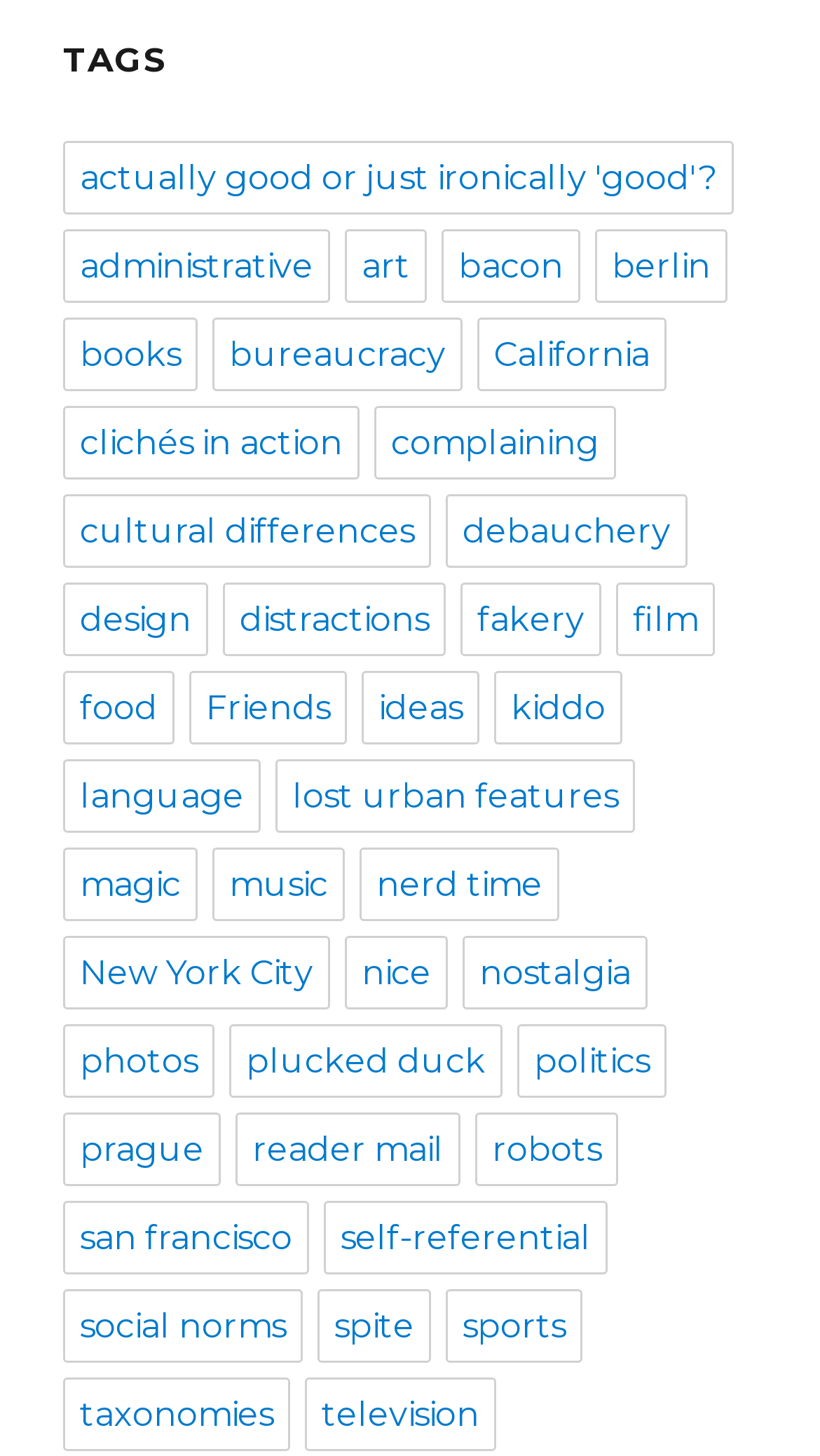Identify and provide the bounding box for the element described by: "nerd time".

[0.438, 0.583, 0.682, 0.633]